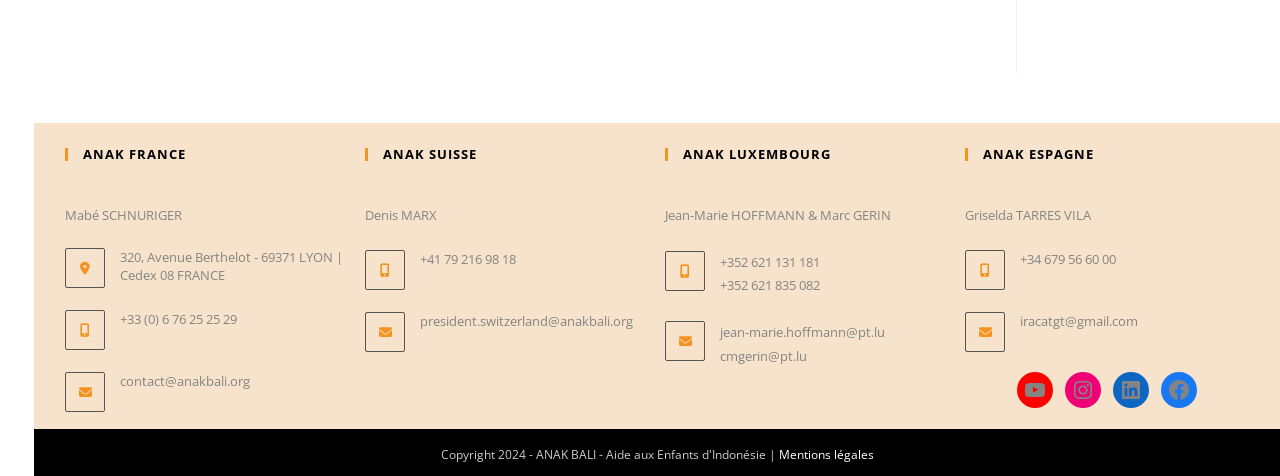Locate the bounding box coordinates of the item that should be clicked to fulfill the instruction: "Visit ANAK LUXEMBOURG's president's email".

[0.562, 0.679, 0.691, 0.717]